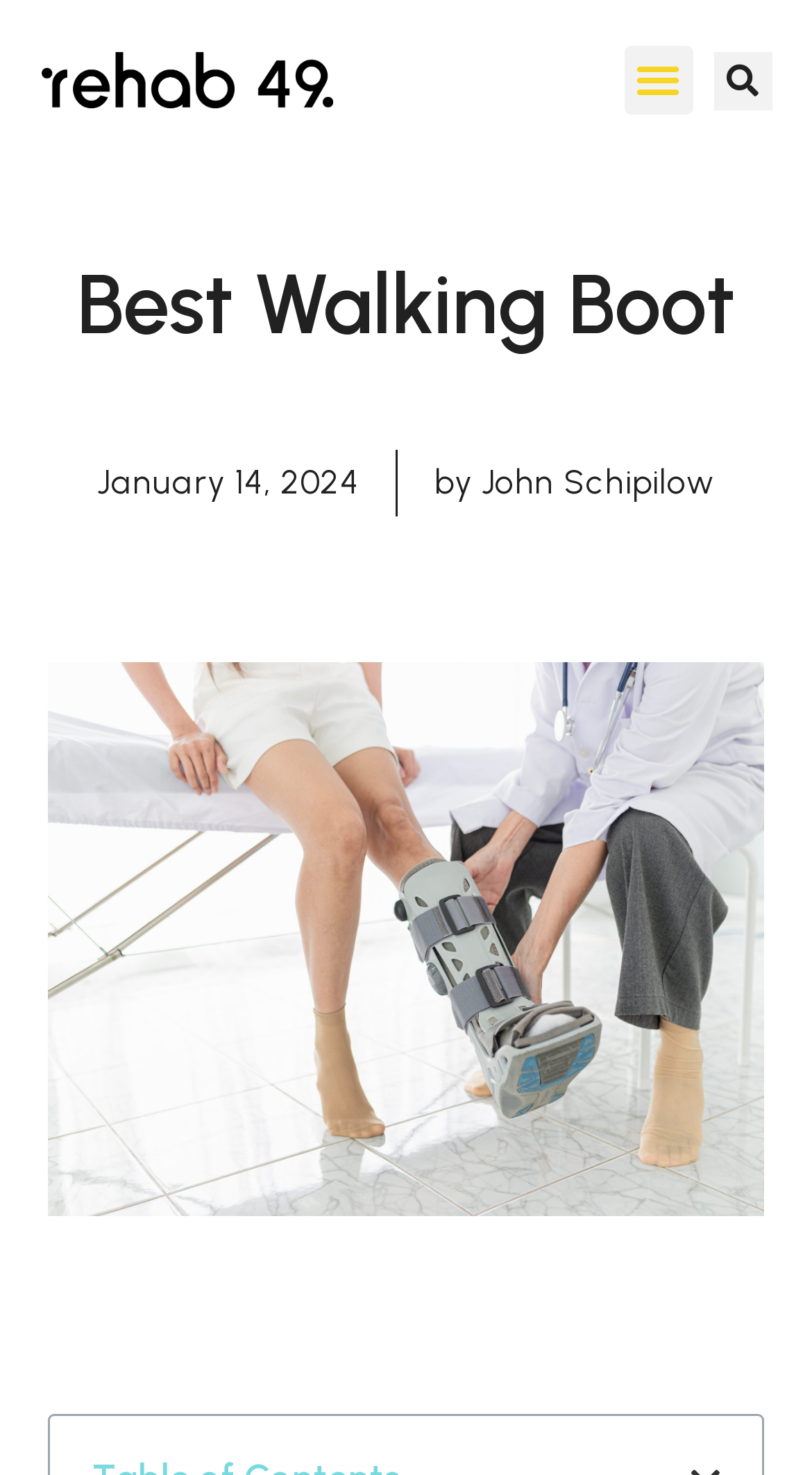Identify the title of the webpage and provide its text content.

Best Walking Boot